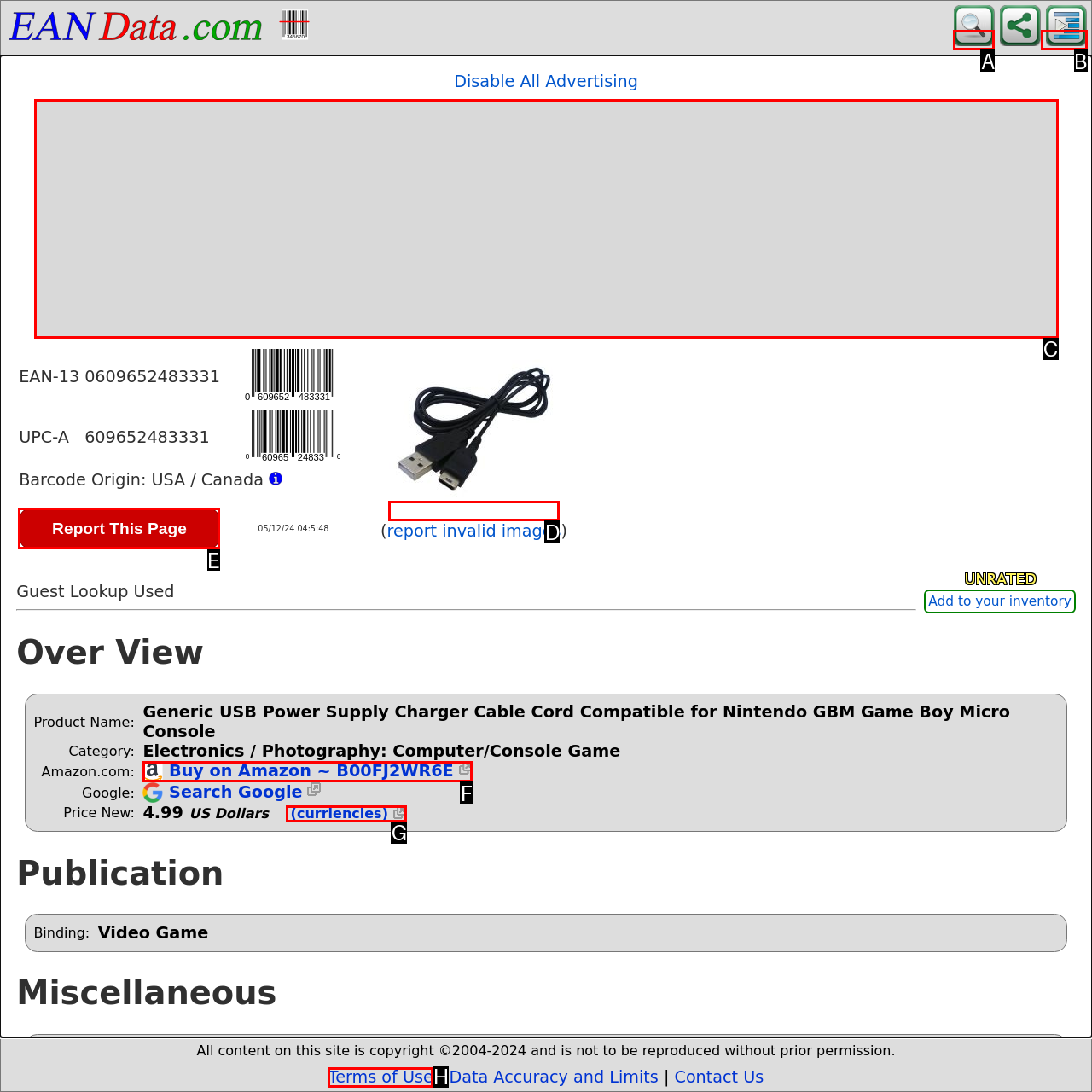Select the correct HTML element to complete the following task: Report this page
Provide the letter of the choice directly from the given options.

E